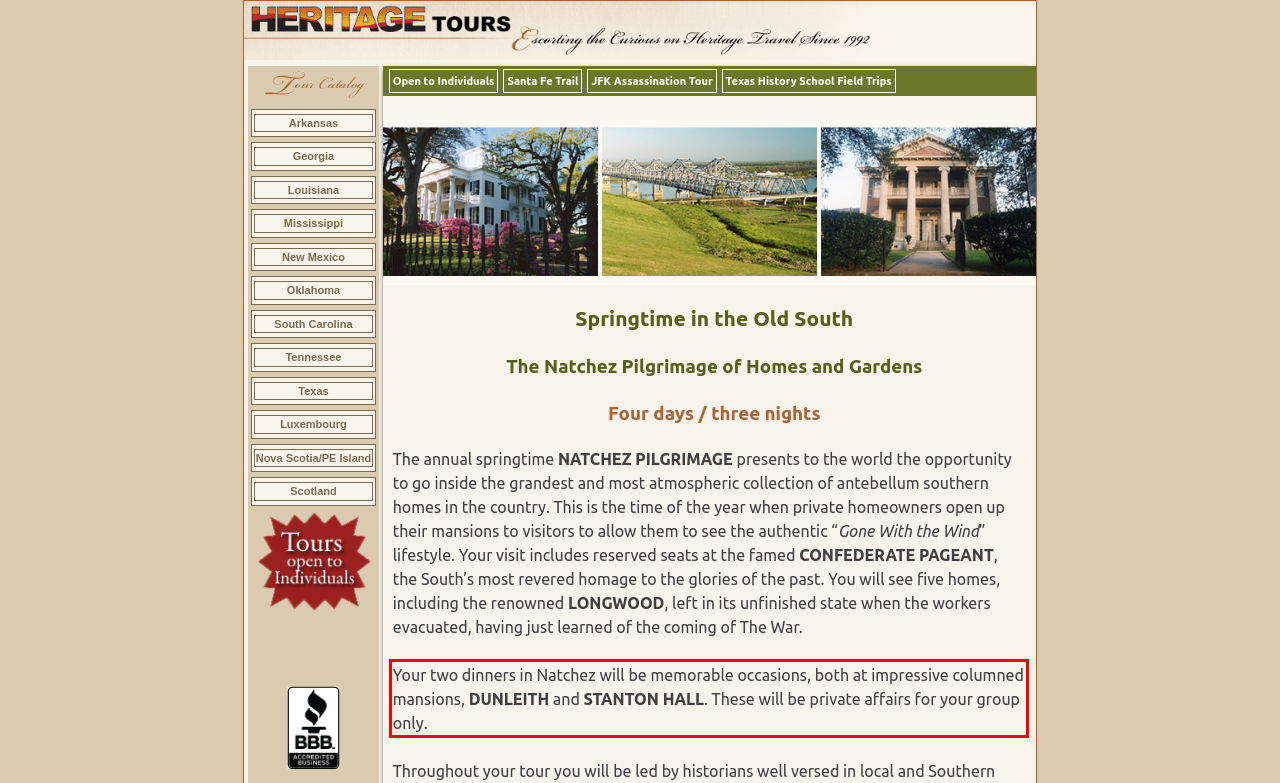The screenshot you have been given contains a UI element surrounded by a red rectangle. Use OCR to read and extract the text inside this red rectangle.

Your two dinners in Natchez will be memorable occasions, both at impressive columned mansions, DUNLEITH and STANTON HALL. These will be private affairs for your group only.